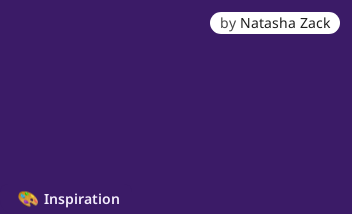What is the theme of the image?
Based on the visual information, provide a detailed and comprehensive answer.

The caption states that the word 'Inspiration' is prominently displayed at the bottom left, which suggests that the theme of the image is related to inspiration, creativity, or ideas.